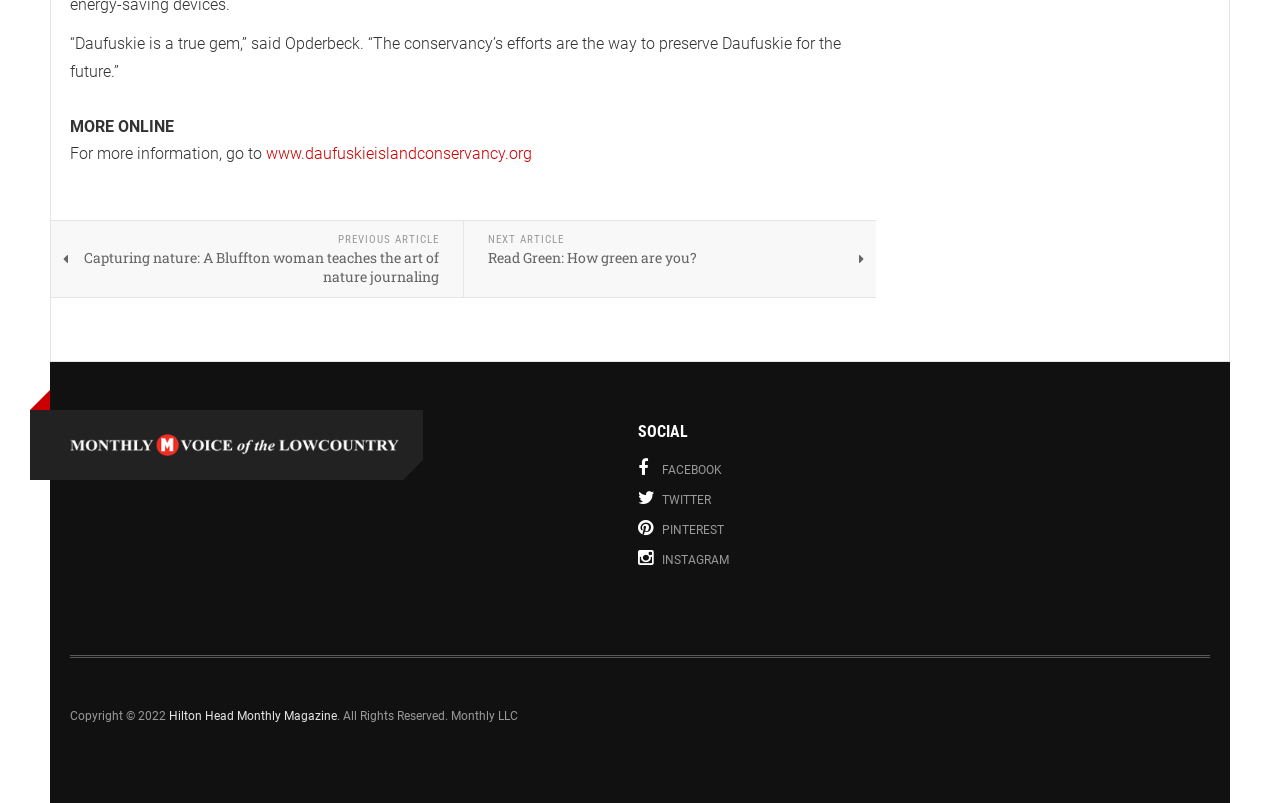What is the topic of the previous article?
Using the image as a reference, give a one-word or short phrase answer.

Capturing nature: A Bluffton woman teaches the art of nature journaling